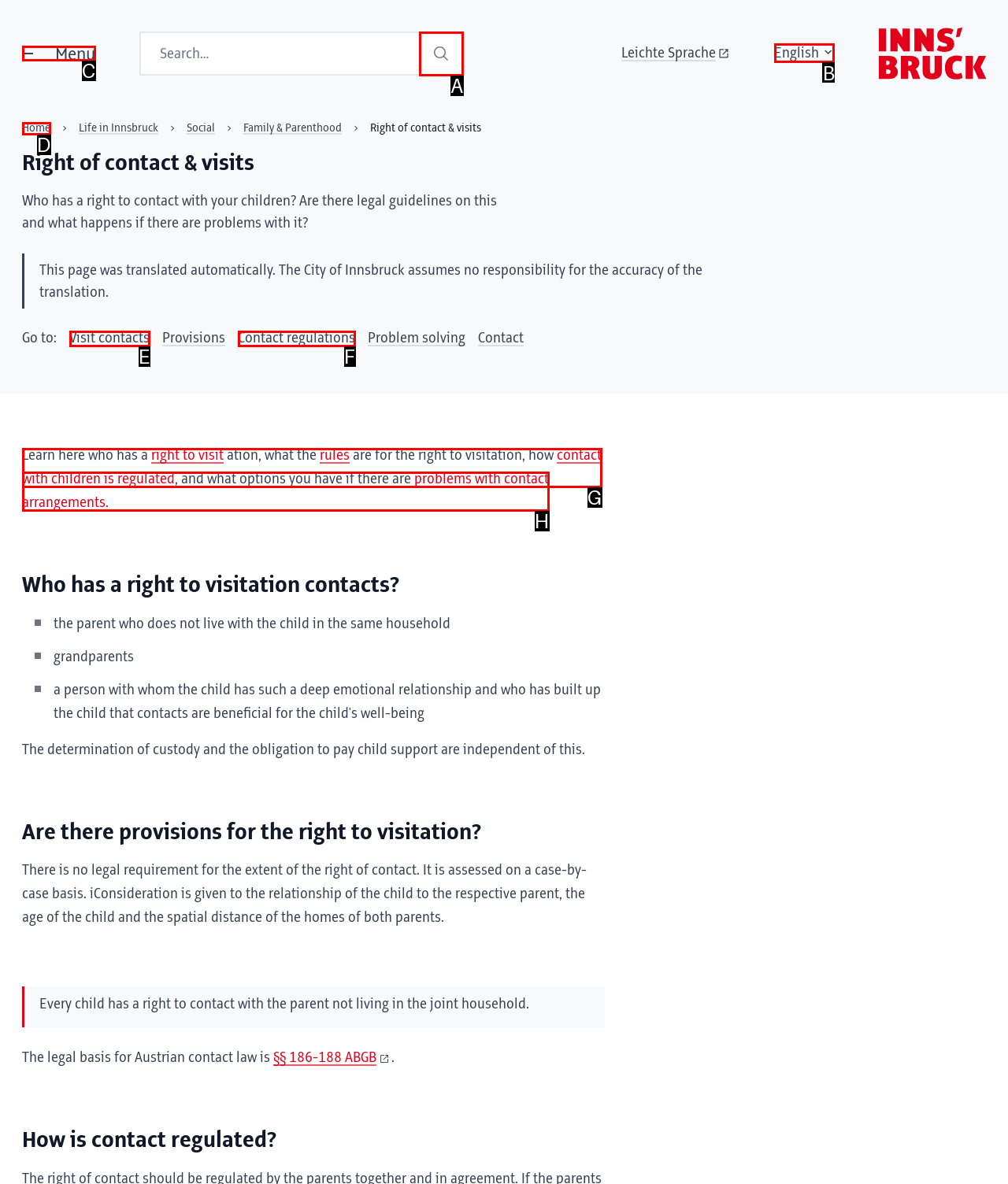Tell me the letter of the correct UI element to click for this instruction: Click on the 'JOIN US ON TELEGRAM' link. Answer with the letter only.

None